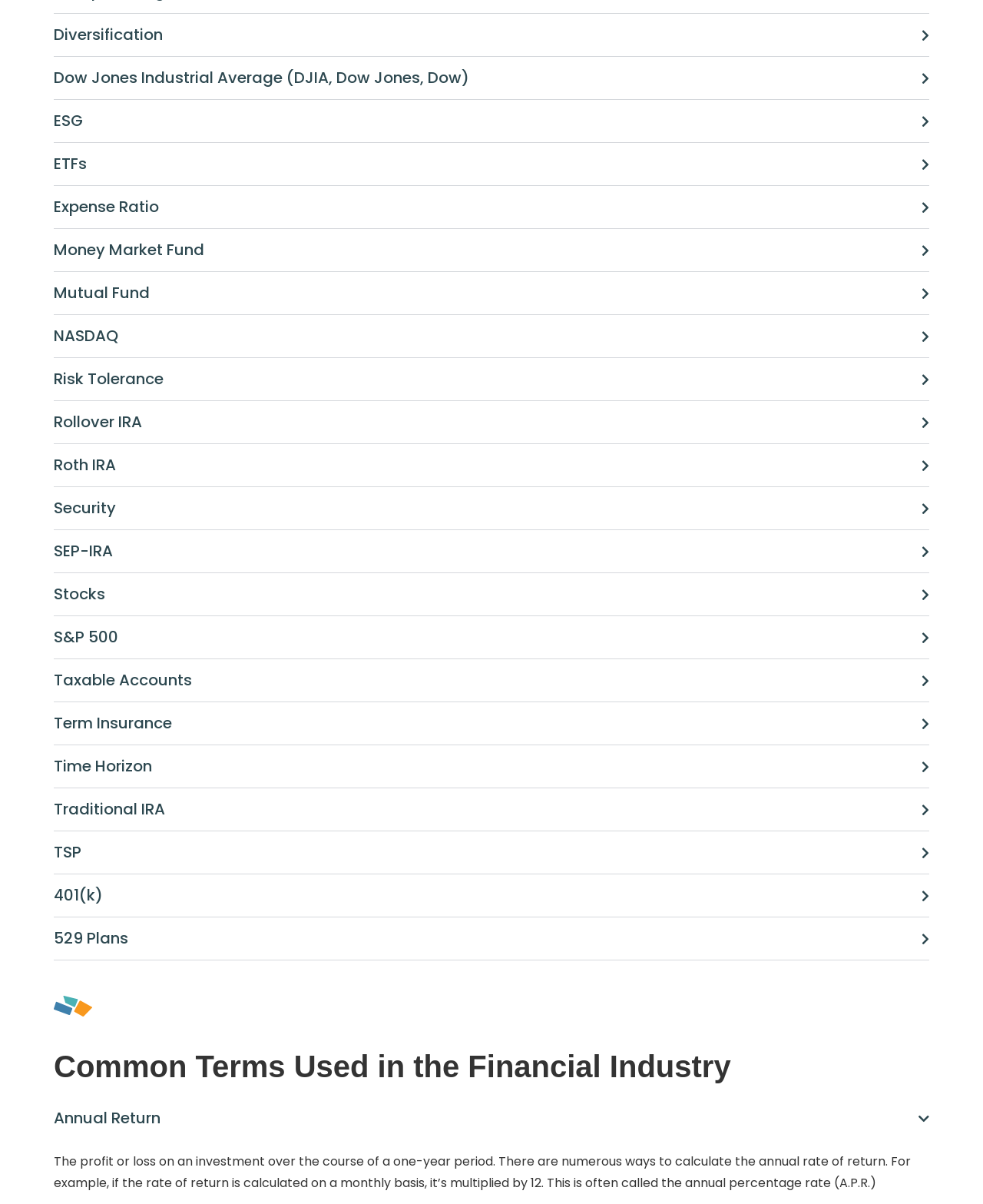Please determine the bounding box coordinates of the section I need to click to accomplish this instruction: "Click on the 'About' heading".

None